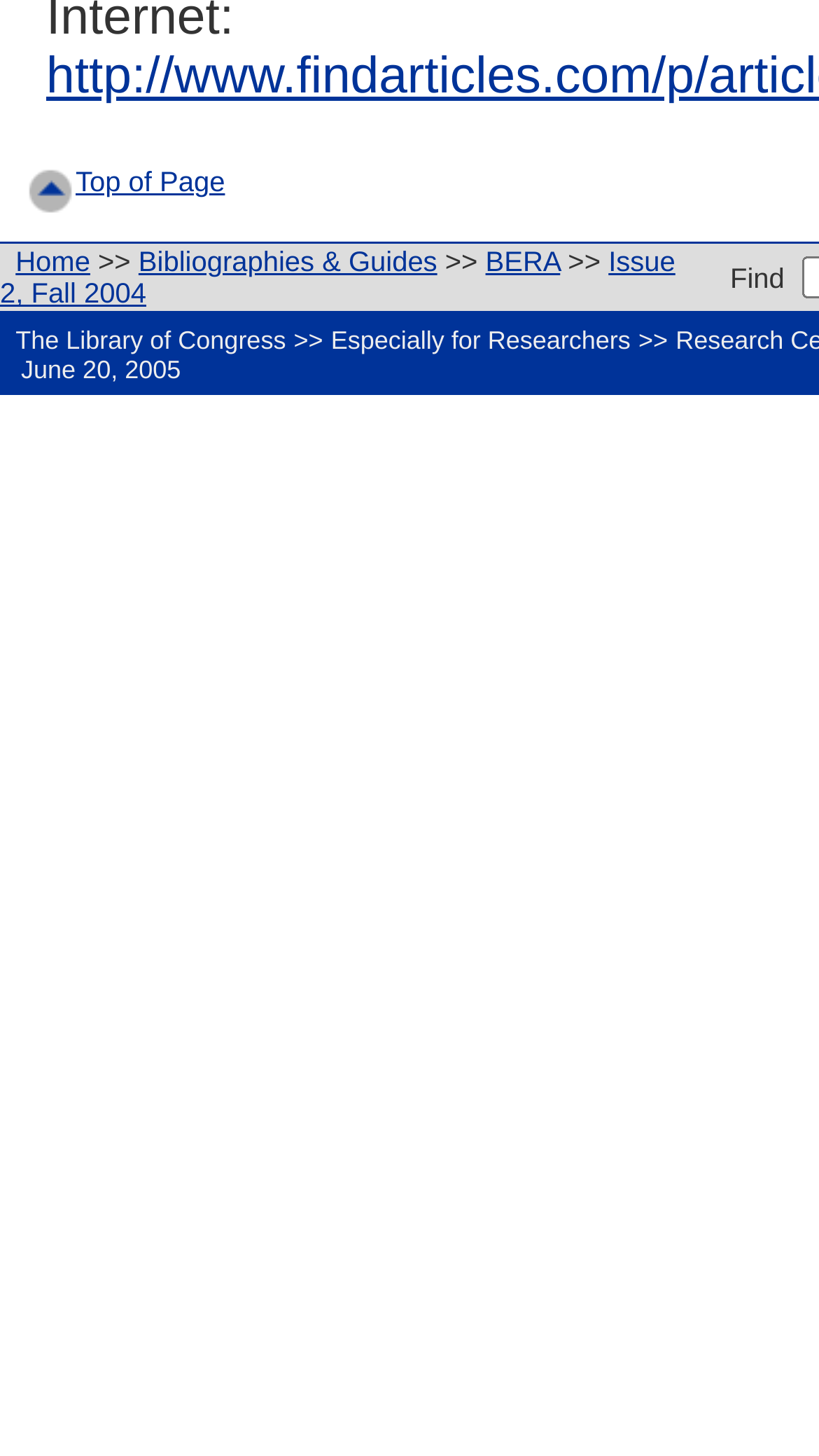Provide the bounding box coordinates of the area you need to click to execute the following instruction: "Go to the home page".

None